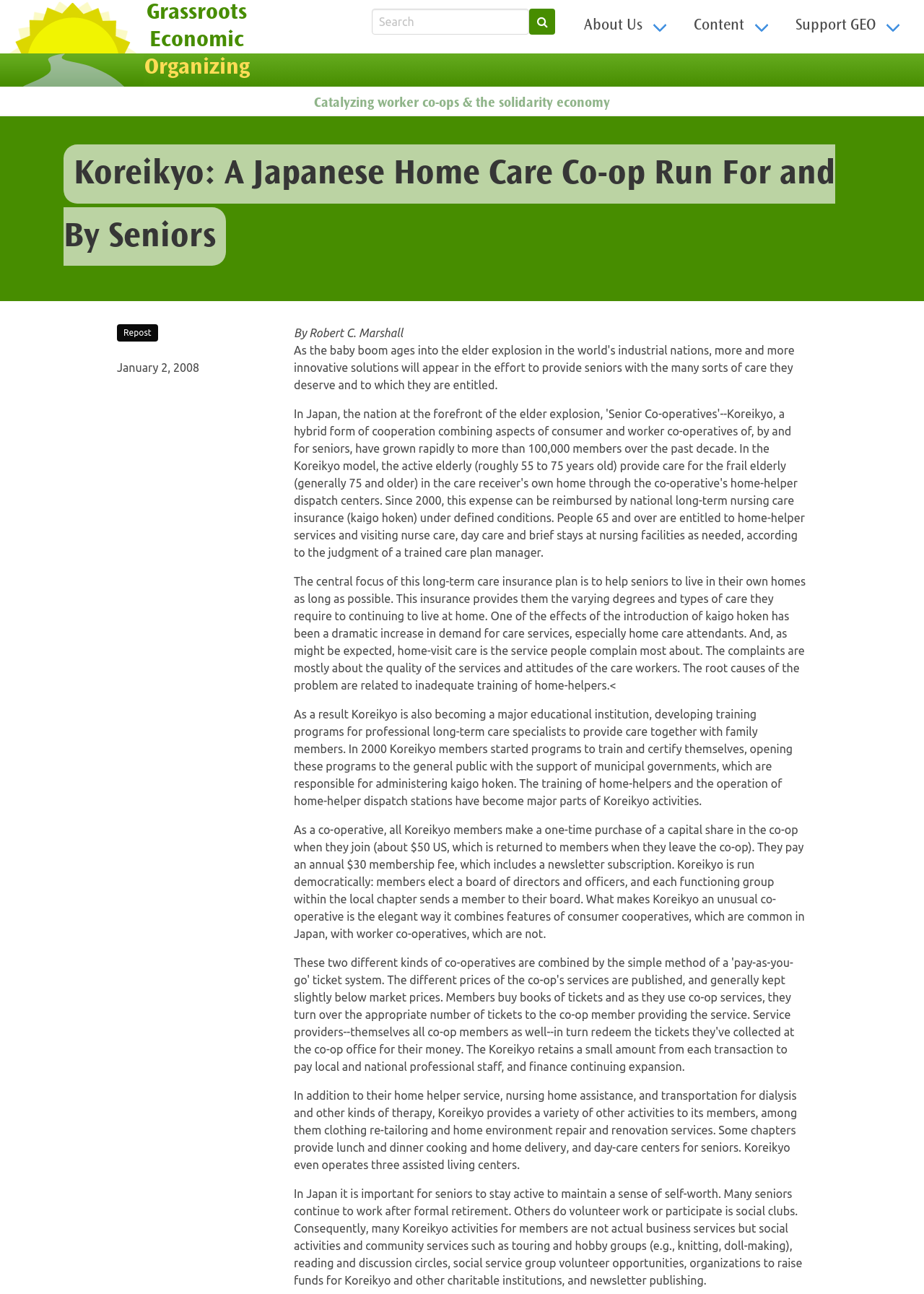What is the purpose of Koreikyo's training programs?
Using the information from the image, answer the question thoroughly.

Koreikyo's training programs aim to develop professional long-term care specialists to provide care together with family members, addressing the issue of inadequate training of home-helpers and the quality of care services.